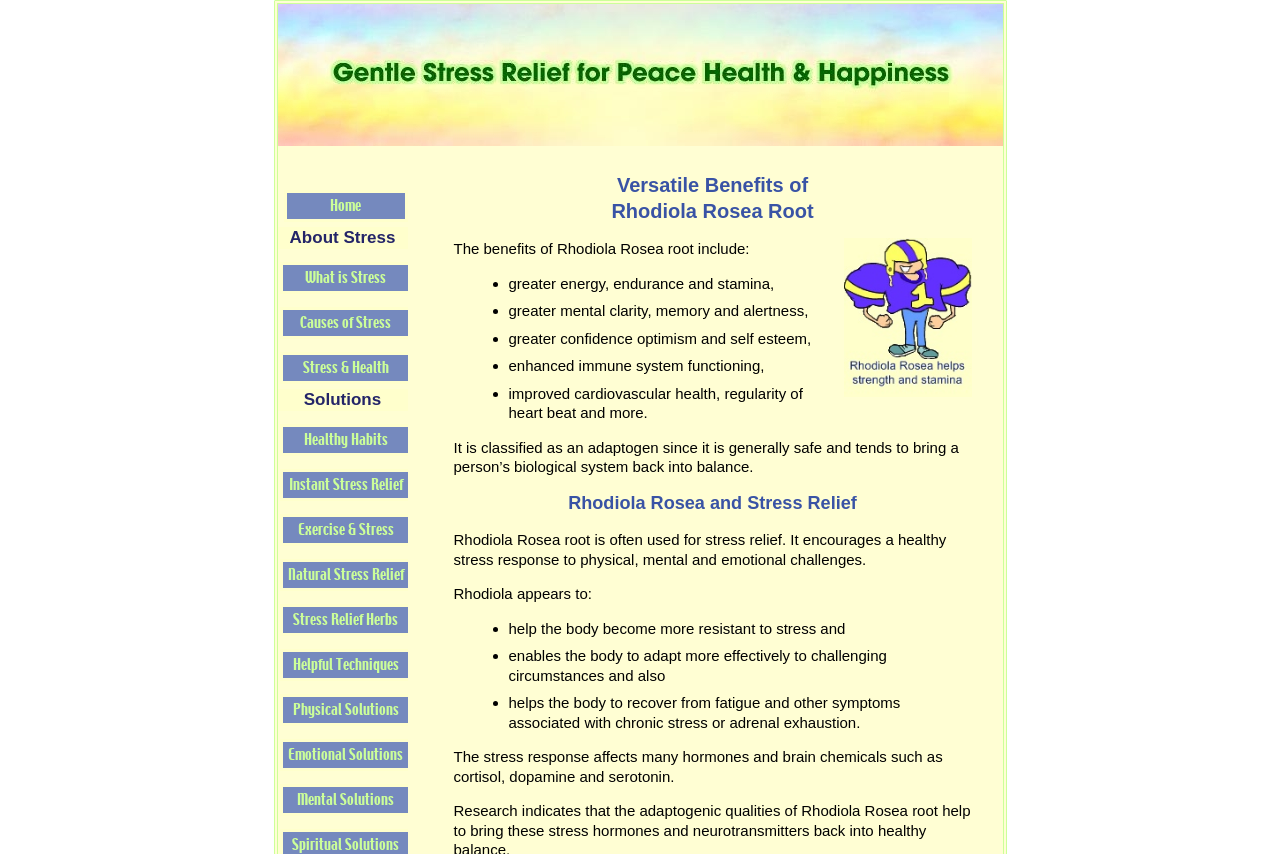What is the purpose of Rhodiola Rosea root?
Based on the visual content, answer with a single word or a brief phrase.

Stress relief